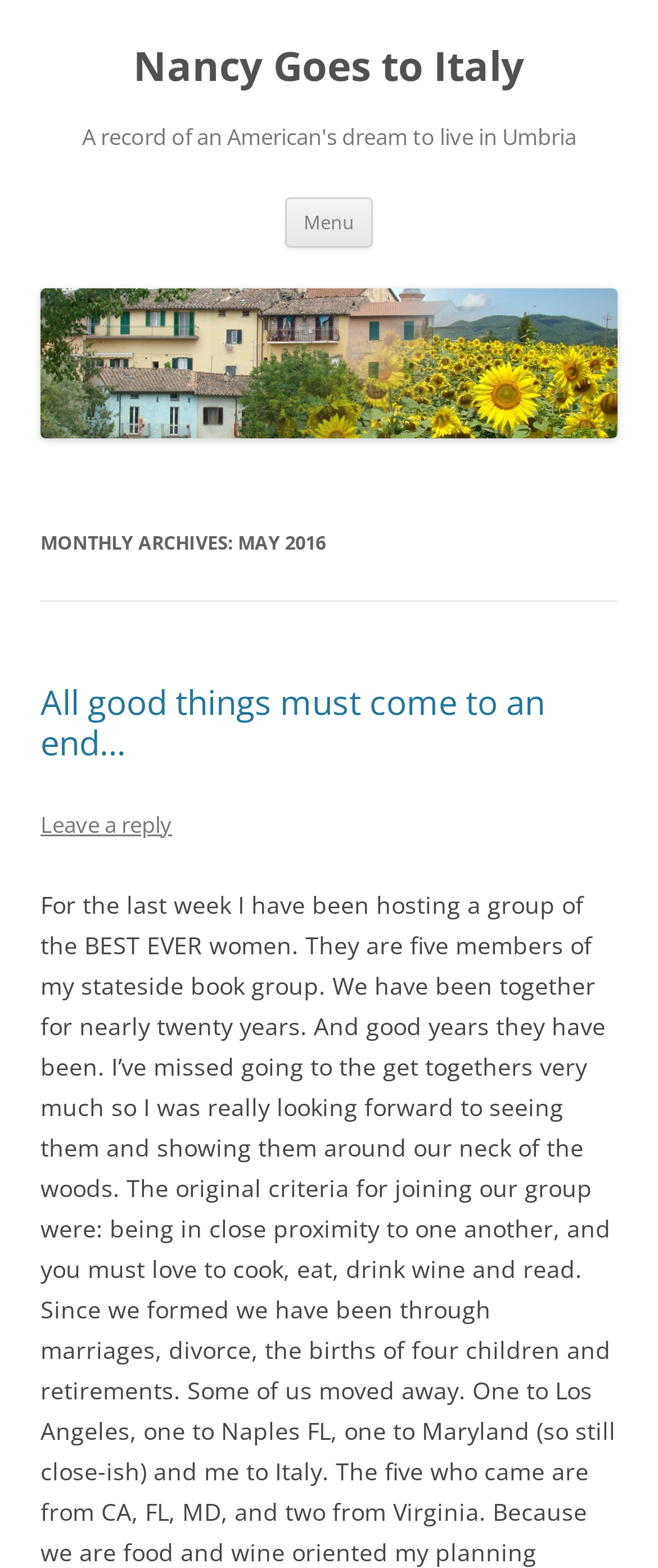Give a concise answer using one word or a phrase to the following question:
What is the name of the blog?

Nancy Goes to Italy